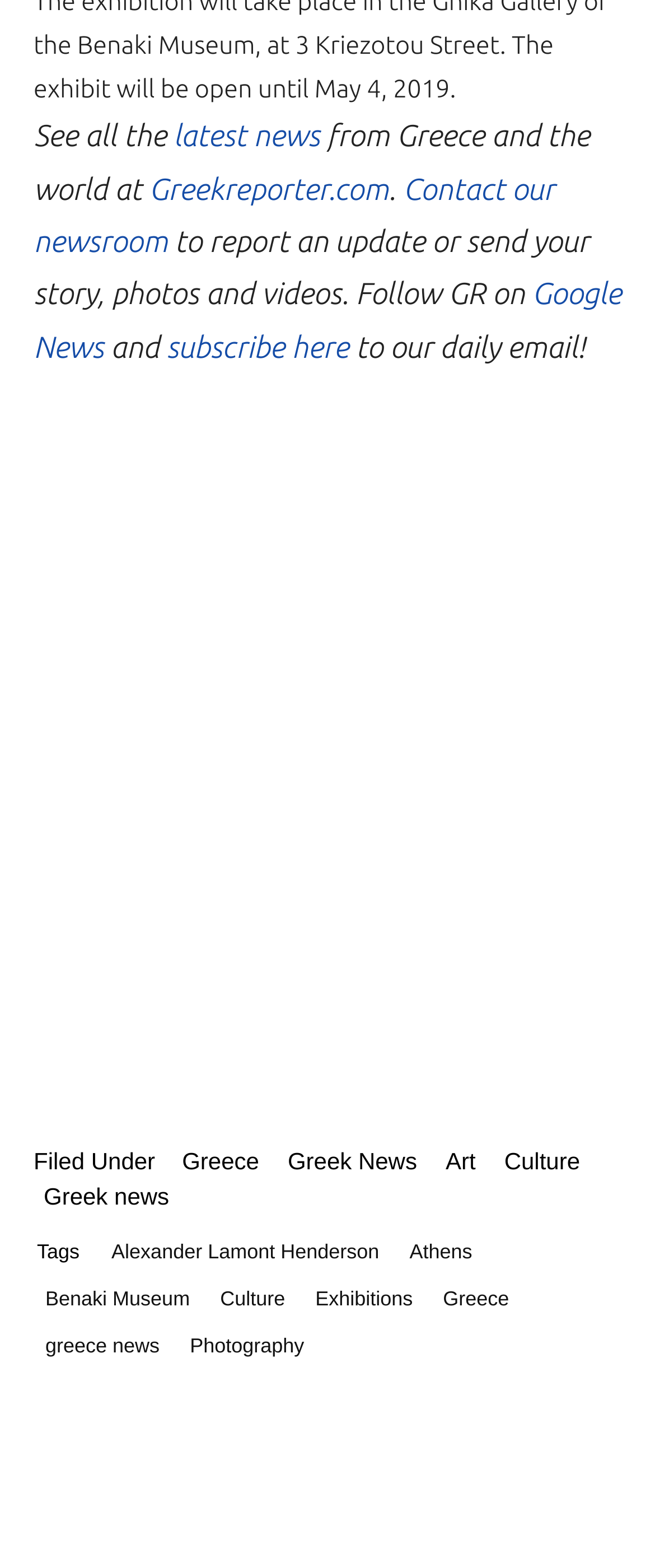Specify the bounding box coordinates of the region I need to click to perform the following instruction: "Follow GR on Google News". The coordinates must be four float numbers in the range of 0 to 1, i.e., [left, top, right, bottom].

[0.051, 0.177, 0.949, 0.232]